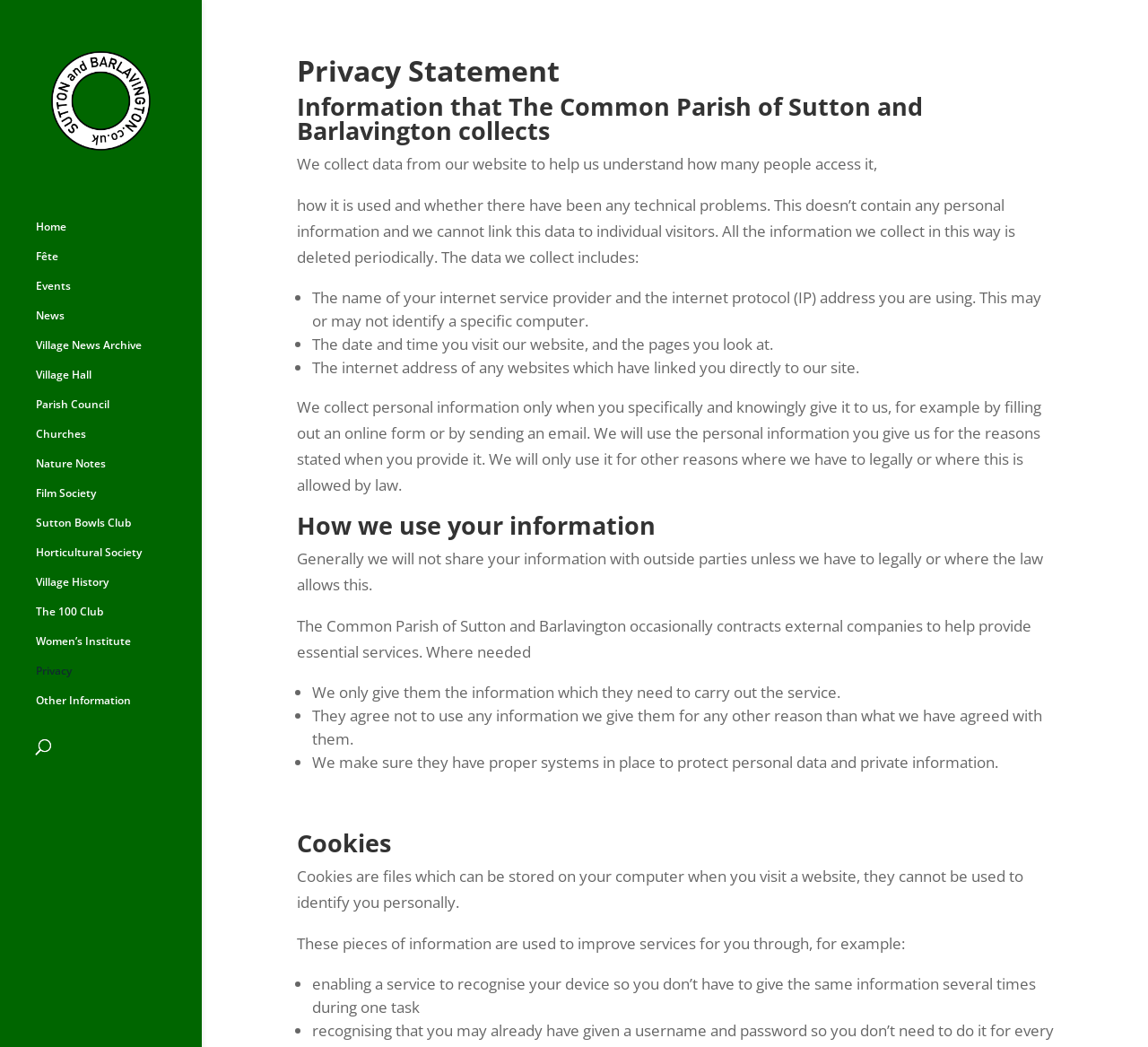Kindly provide the bounding box coordinates of the section you need to click on to fulfill the given instruction: "Click the 'Privacy' link".

[0.031, 0.58, 0.176, 0.608]